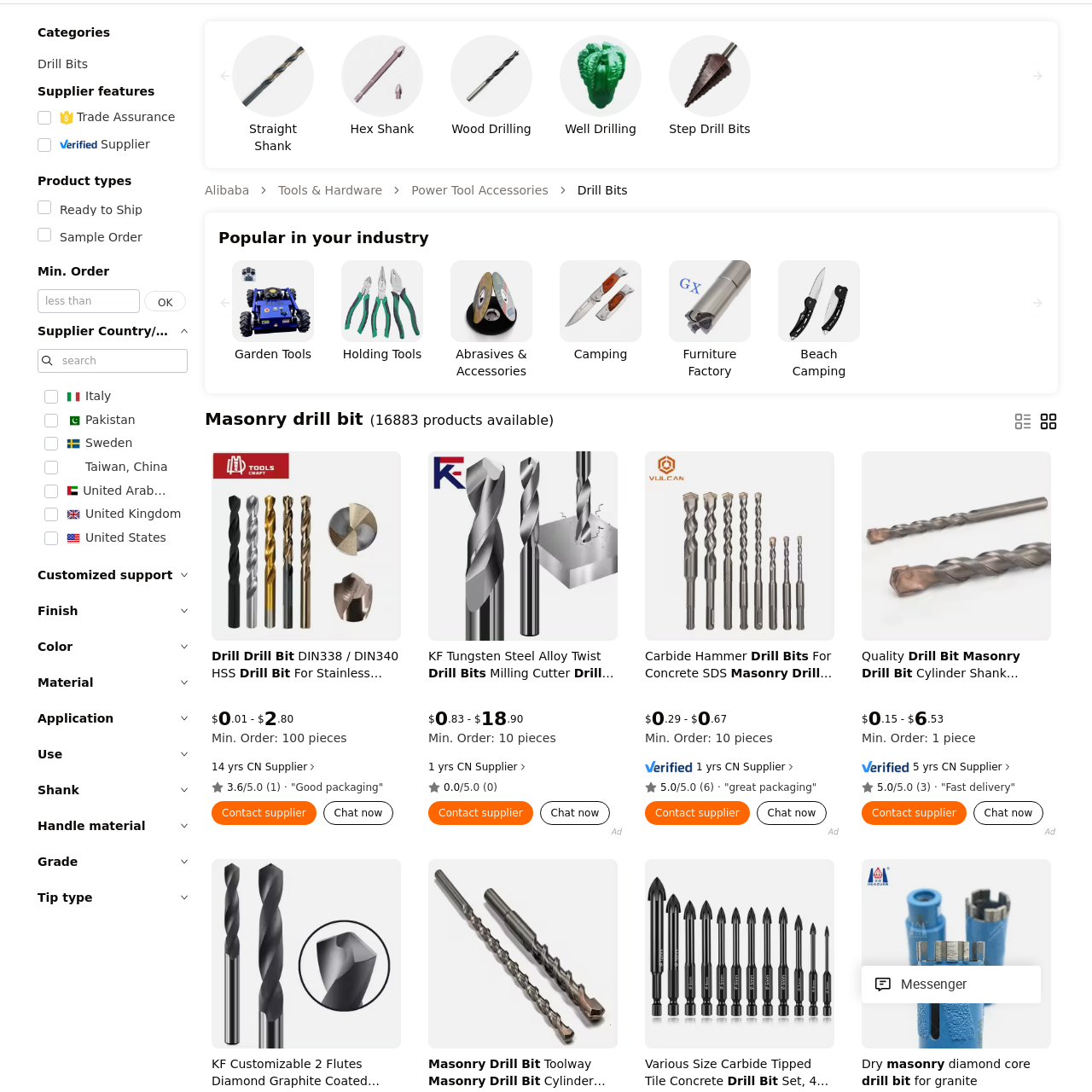What is the design focus of the icon?
Observe the image inside the red bounding box carefully and answer the question in detail.

The simplicity of the design suggests a focus on professionalism and clarity, enhancing user navigation and understanding of supplier-related content, which is essential for users to make informed decisions.